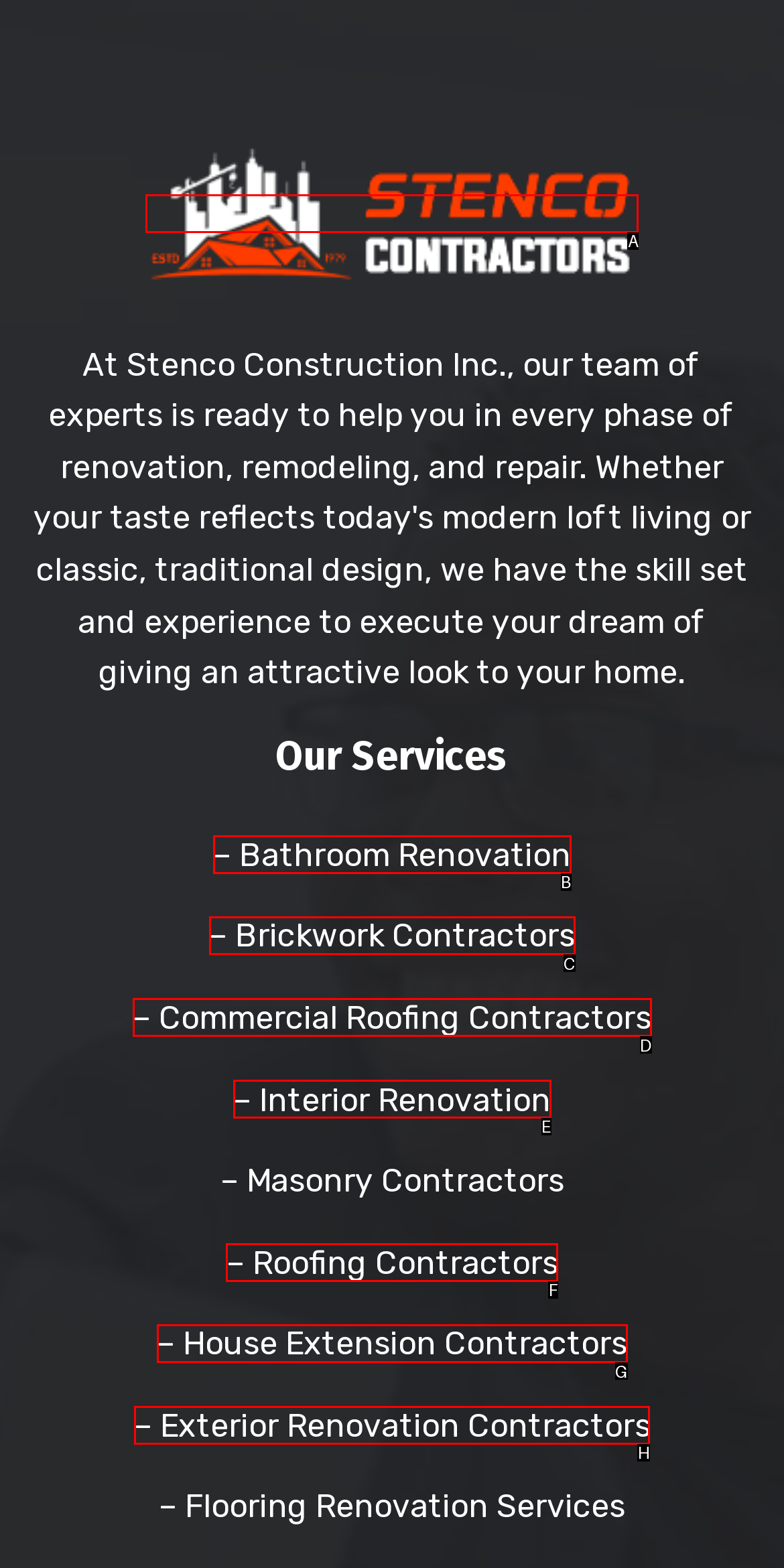Determine the letter of the element you should click to carry out the task: check exterior renovation contractors
Answer with the letter from the given choices.

H